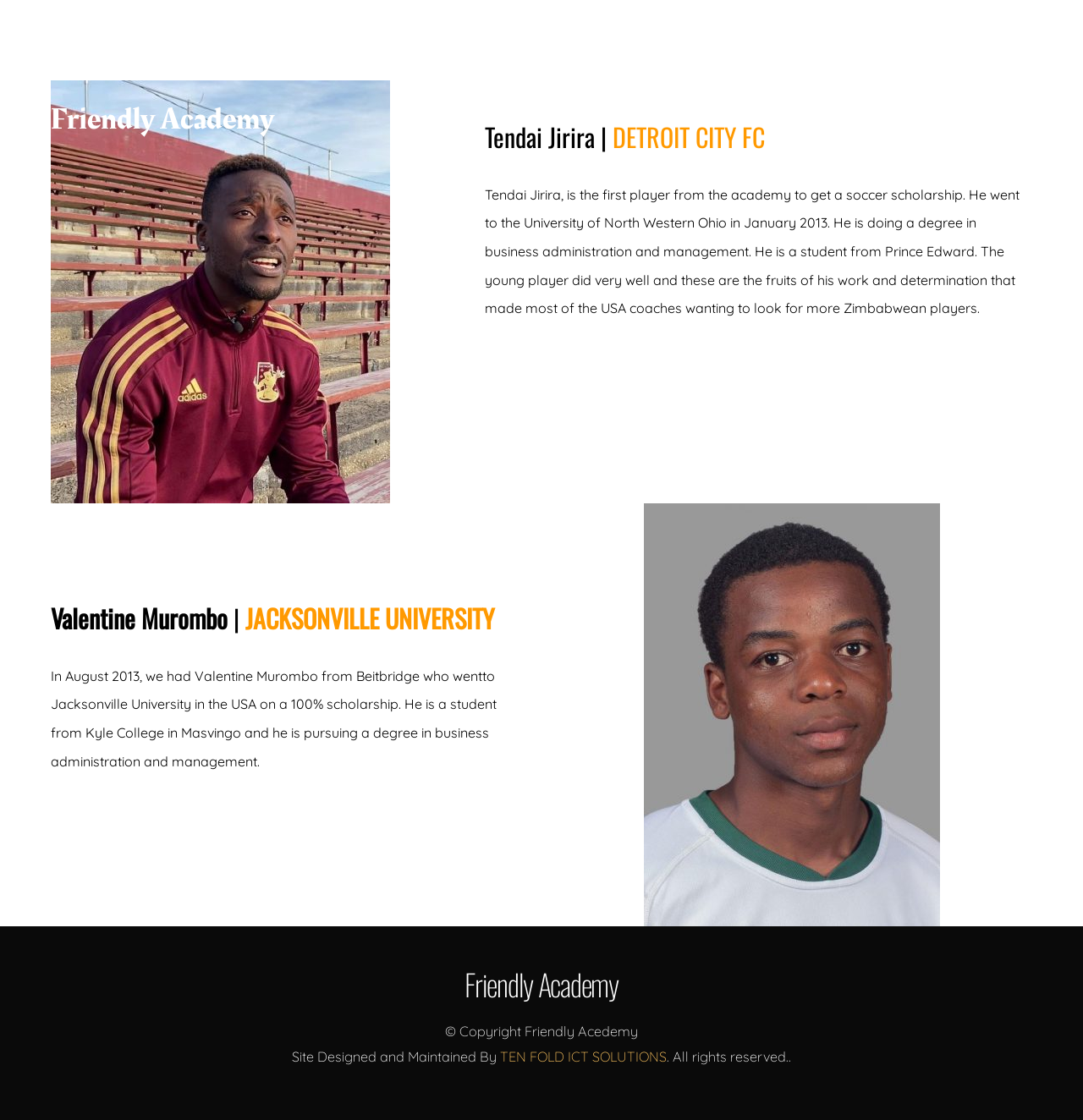Provide a brief response to the question using a single word or phrase: 
What is the copyright statement at the bottom of the webpage?

© Copyright Friendly Academy